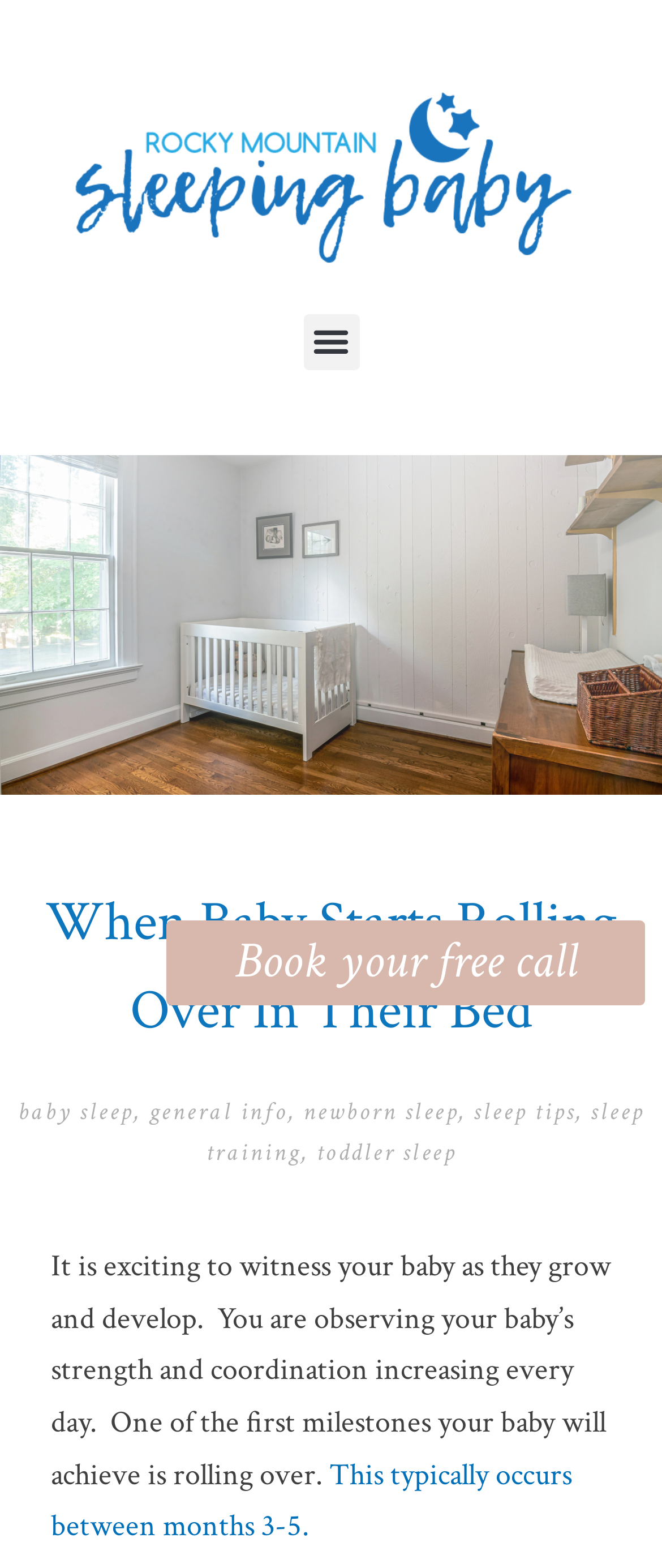Kindly determine the bounding box coordinates for the clickable area to achieve the given instruction: "Click the 'Menu Toggle' button".

[0.458, 0.2, 0.542, 0.236]